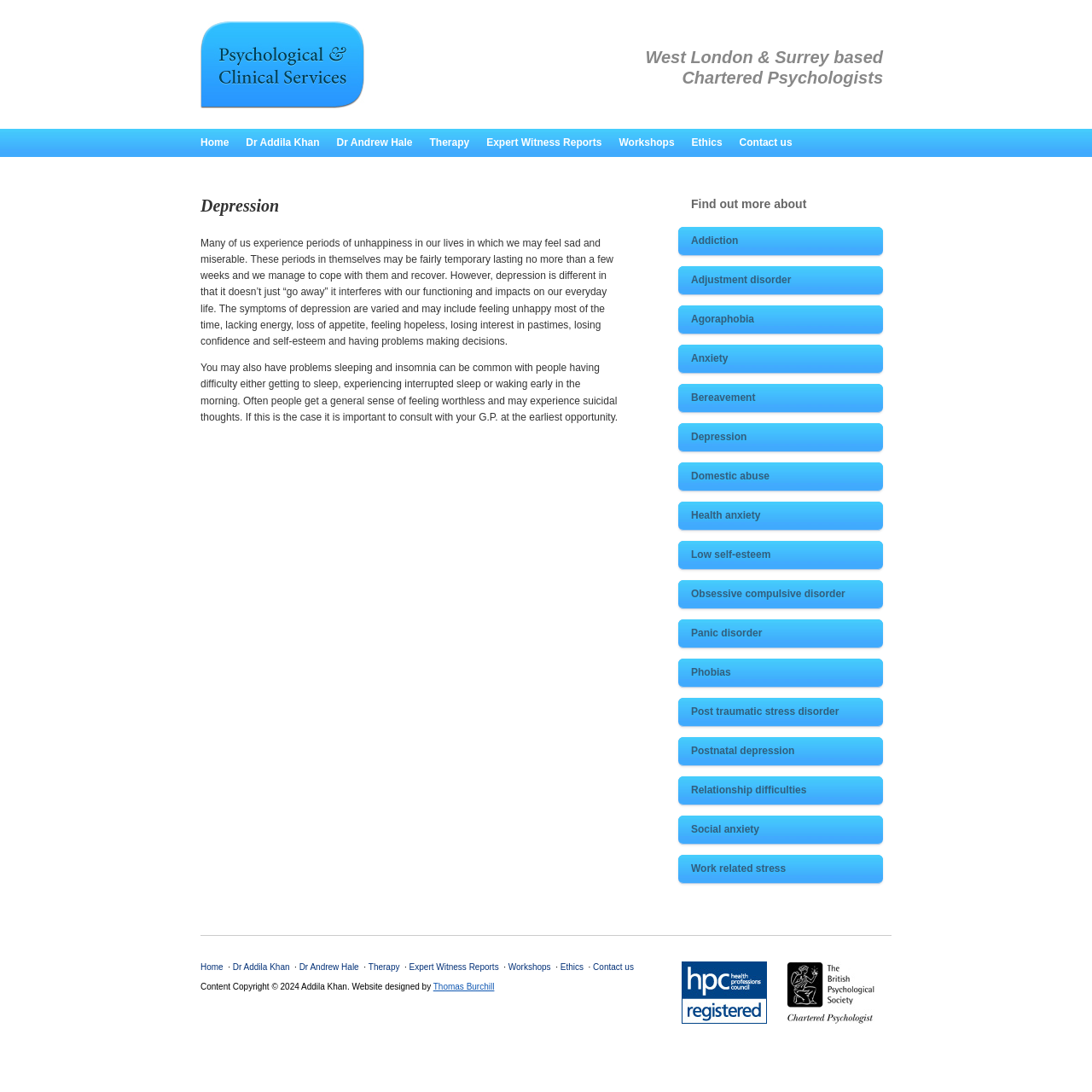Identify the coordinates of the bounding box for the element that must be clicked to accomplish the instruction: "Enter your email address".

None